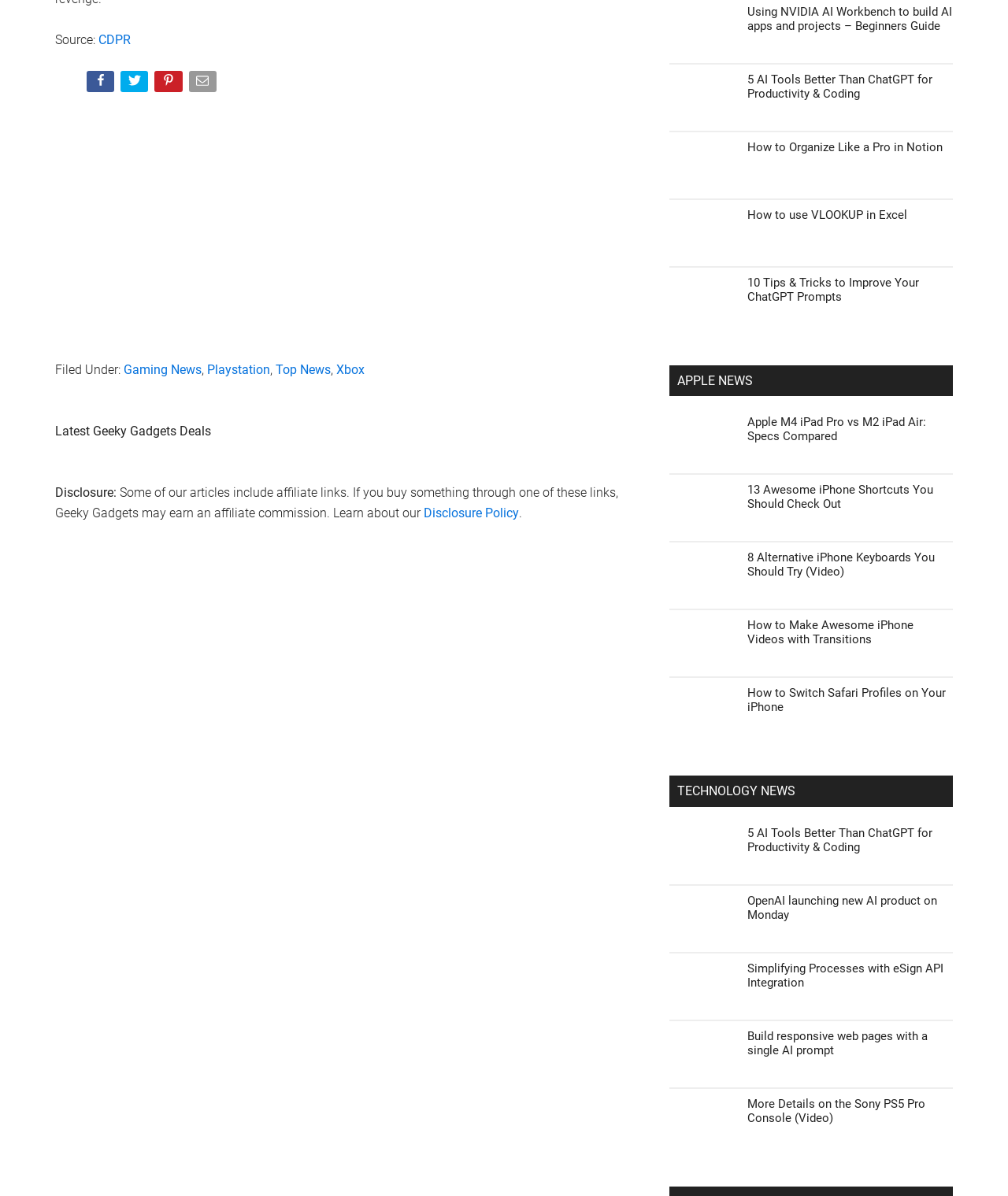Answer the question below in one word or phrase:
What is the topic of the article with the heading 'Using NVIDIA AI Workbench to build AI apps and projects – Beginners Guide'?

AI apps and projects